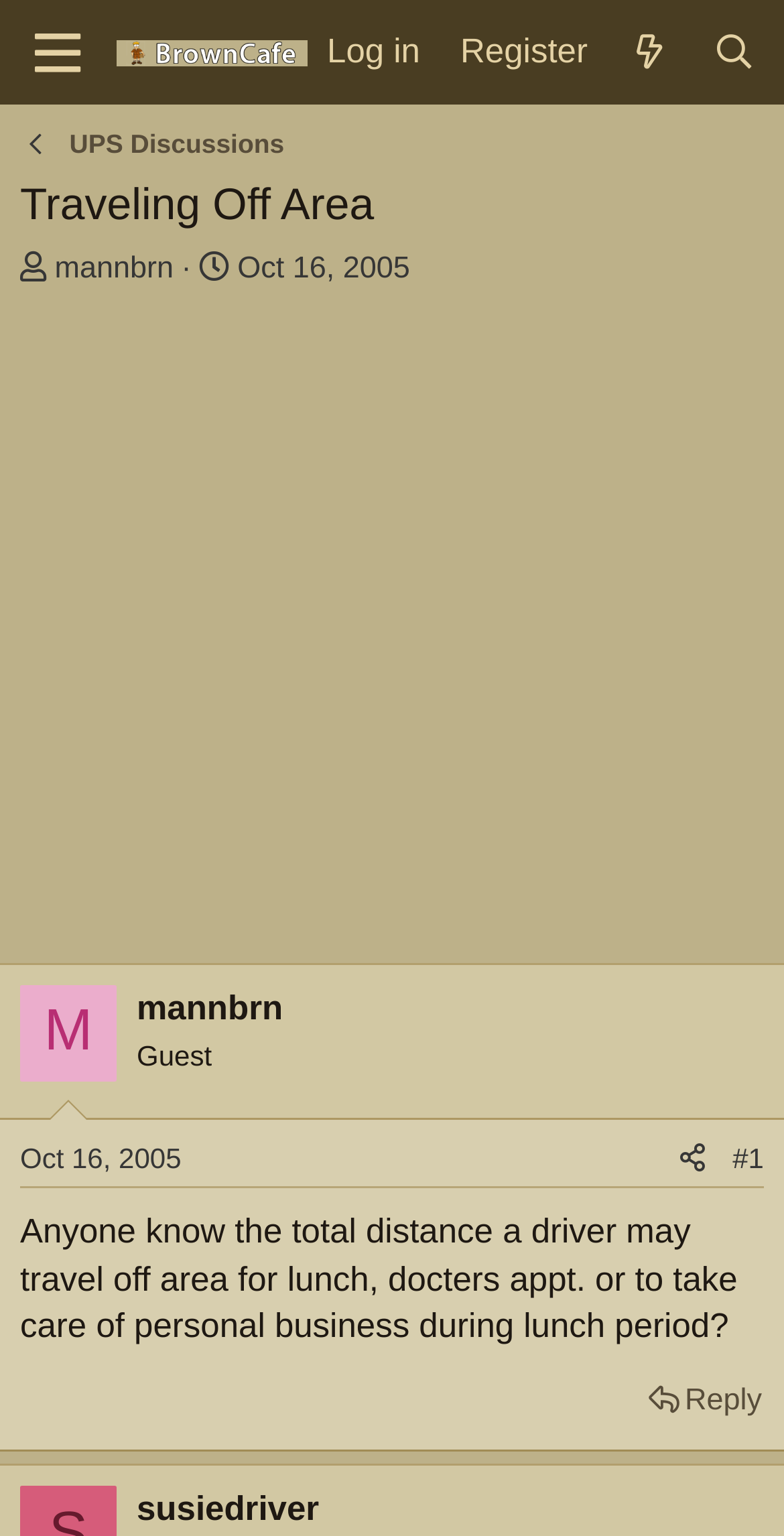Locate the bounding box coordinates of the segment that needs to be clicked to meet this instruction: "View the thread starter's profile".

[0.07, 0.163, 0.221, 0.185]